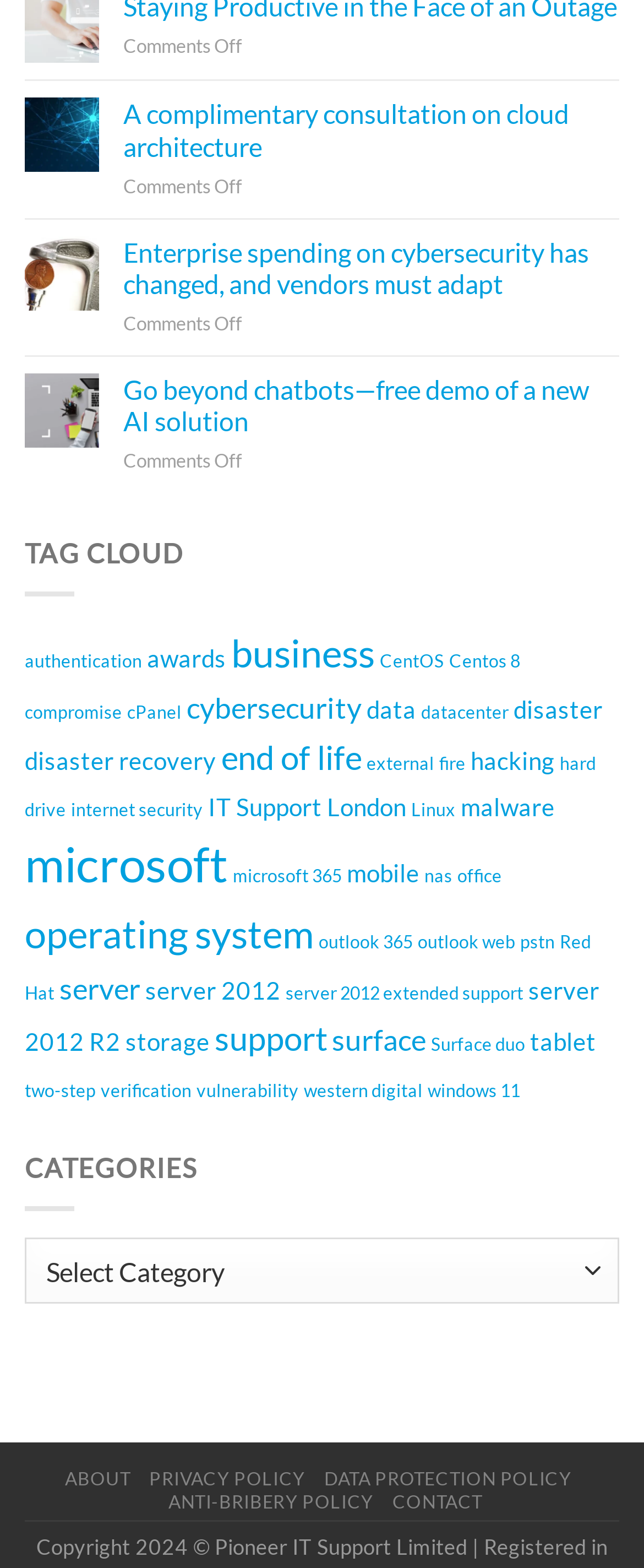How many categories are listed?
Please look at the screenshot and answer using one word or phrase.

30